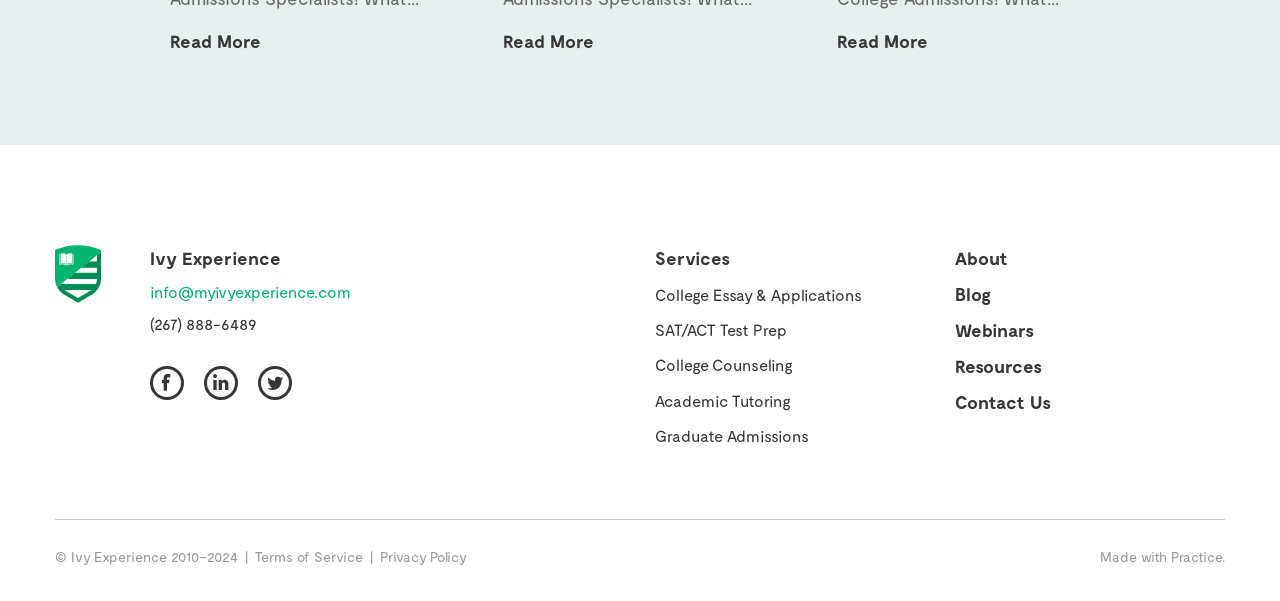Find the bounding box coordinates of the element to click in order to complete this instruction: "Email info@myivyexperience.com". The bounding box coordinates must be four float numbers between 0 and 1, denoted as [left, top, right, bottom].

[0.117, 0.466, 0.274, 0.506]